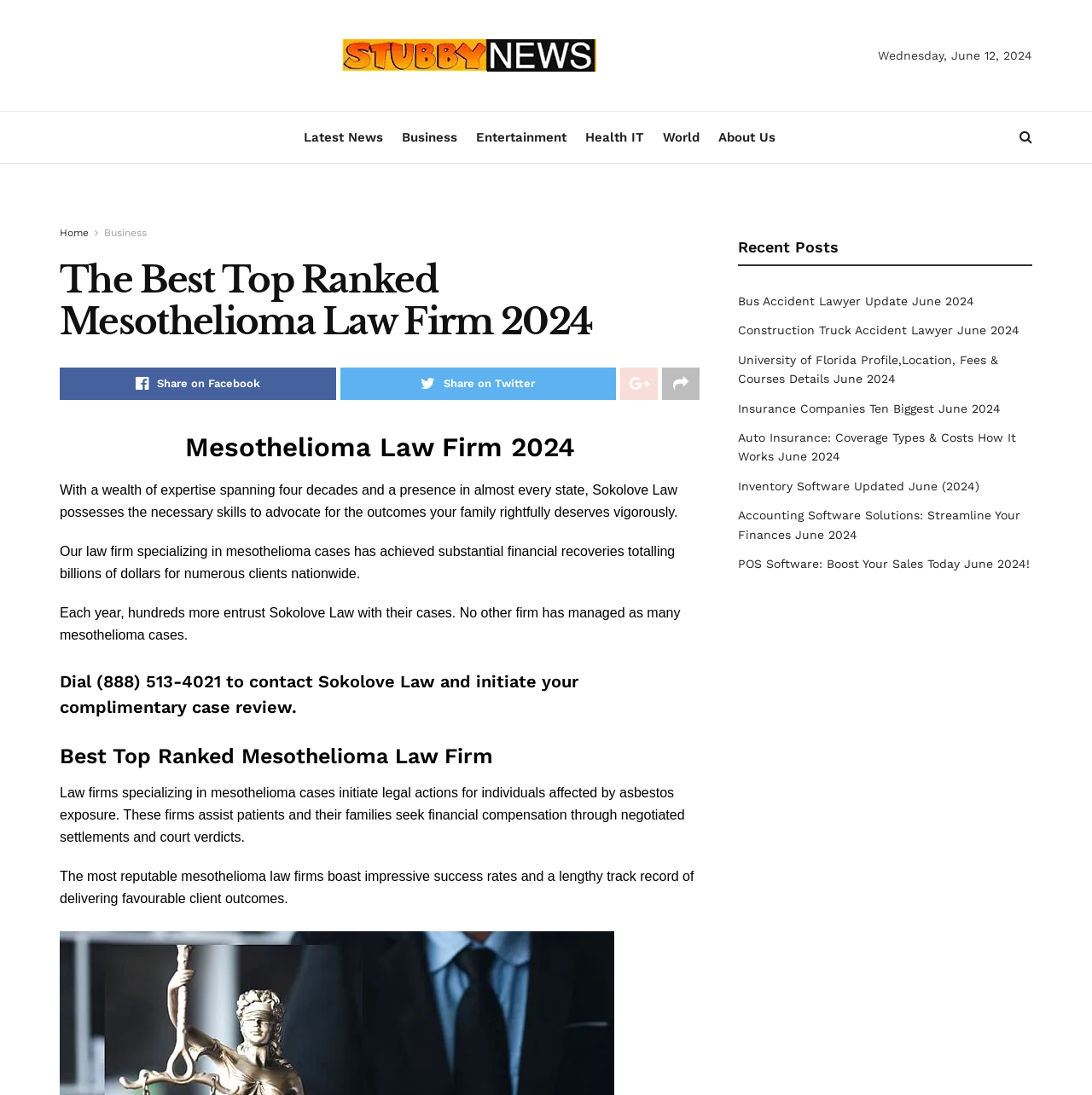Determine the bounding box coordinates of the section to be clicked to follow the instruction: "Read about 'Mesothelioma Law Firm 2024'". The coordinates should be given as four float numbers between 0 and 1, formatted as [left, top, right, bottom].

[0.055, 0.393, 0.641, 0.425]